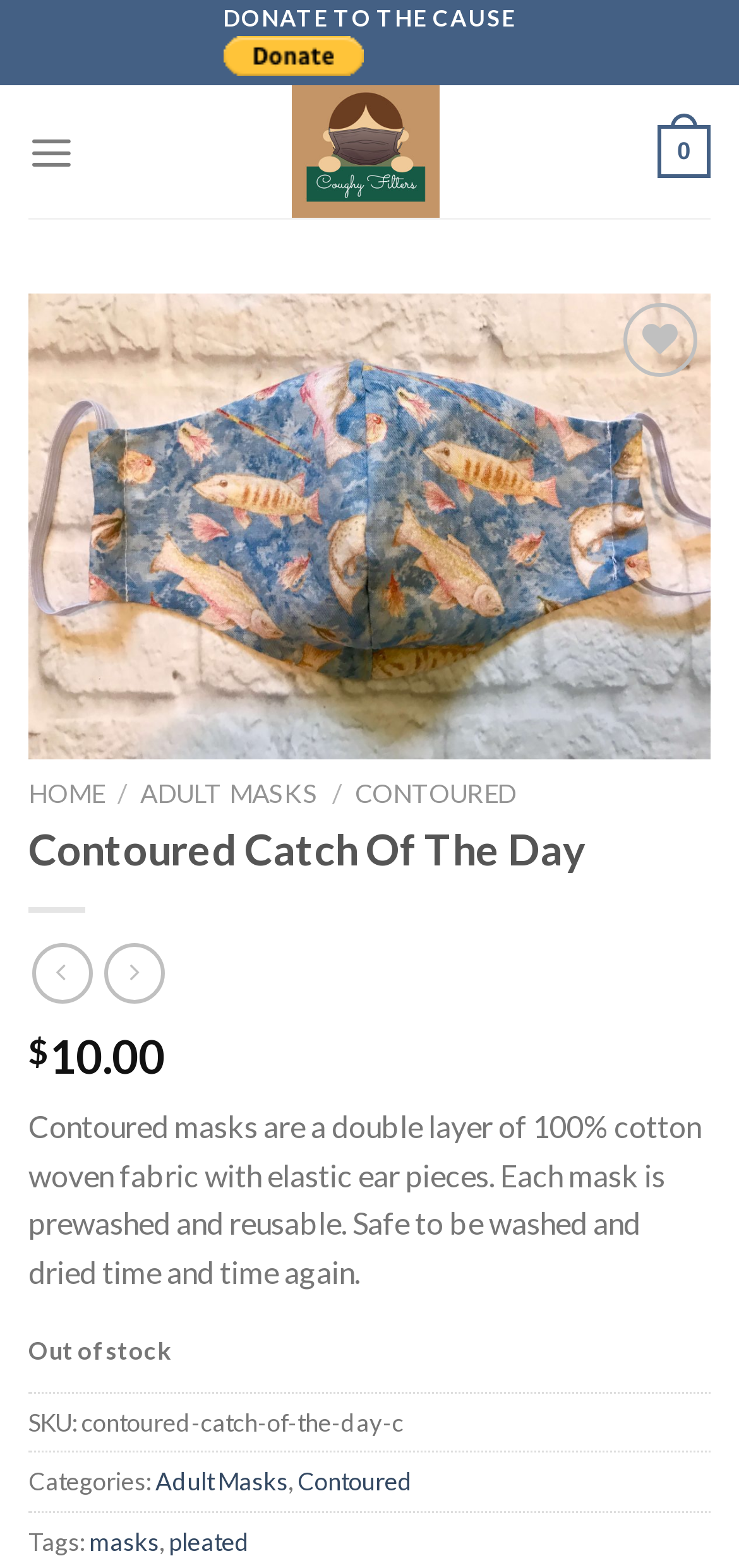Specify the bounding box coordinates of the area to click in order to execute this command: 'Click on Previous'. The coordinates should consist of four float numbers ranging from 0 to 1, and should be formatted as [left, top, right, bottom].

[0.075, 0.306, 0.168, 0.366]